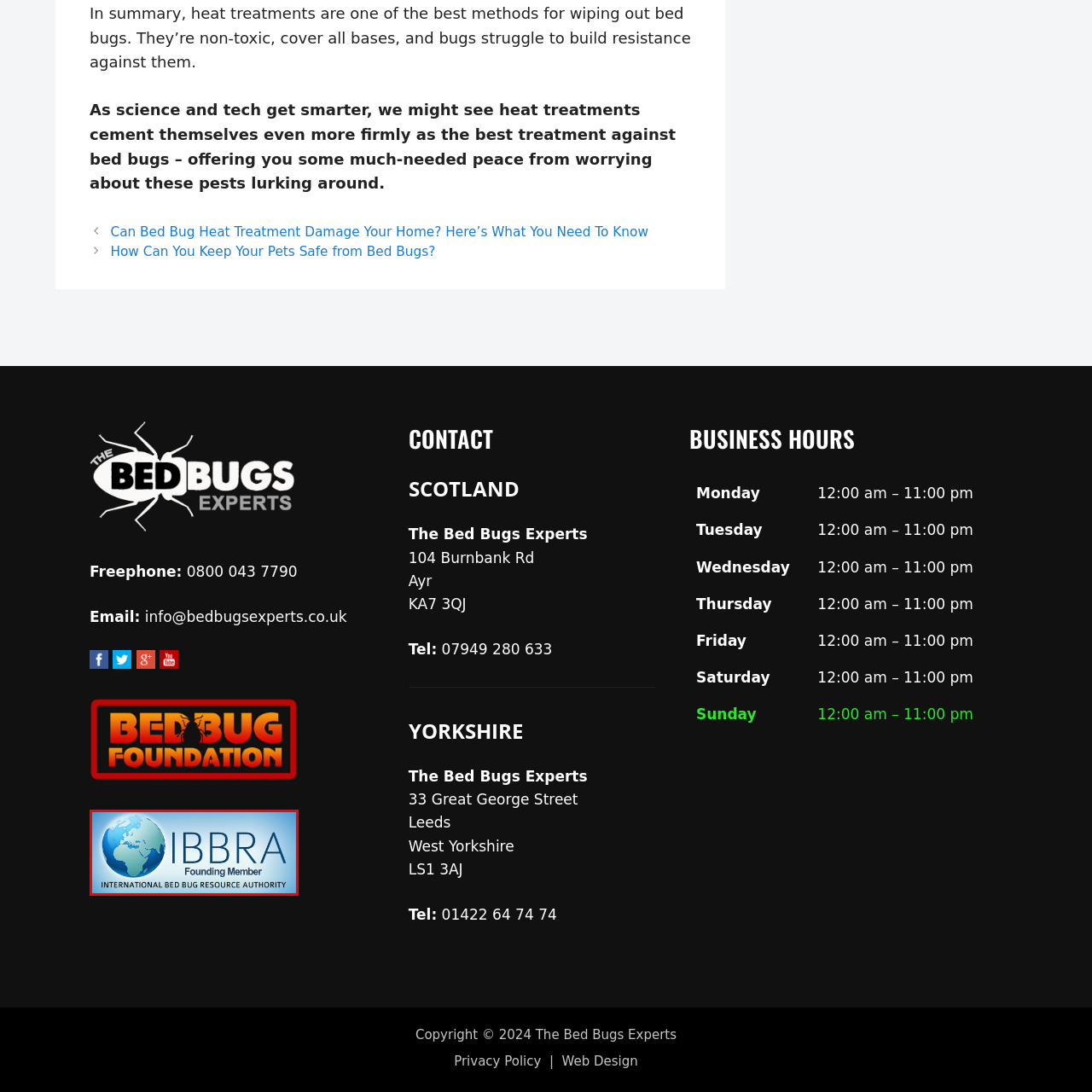Concentrate on the section within the teal border, What color is the background of the logo? 
Provide a single word or phrase as your answer.

Blue